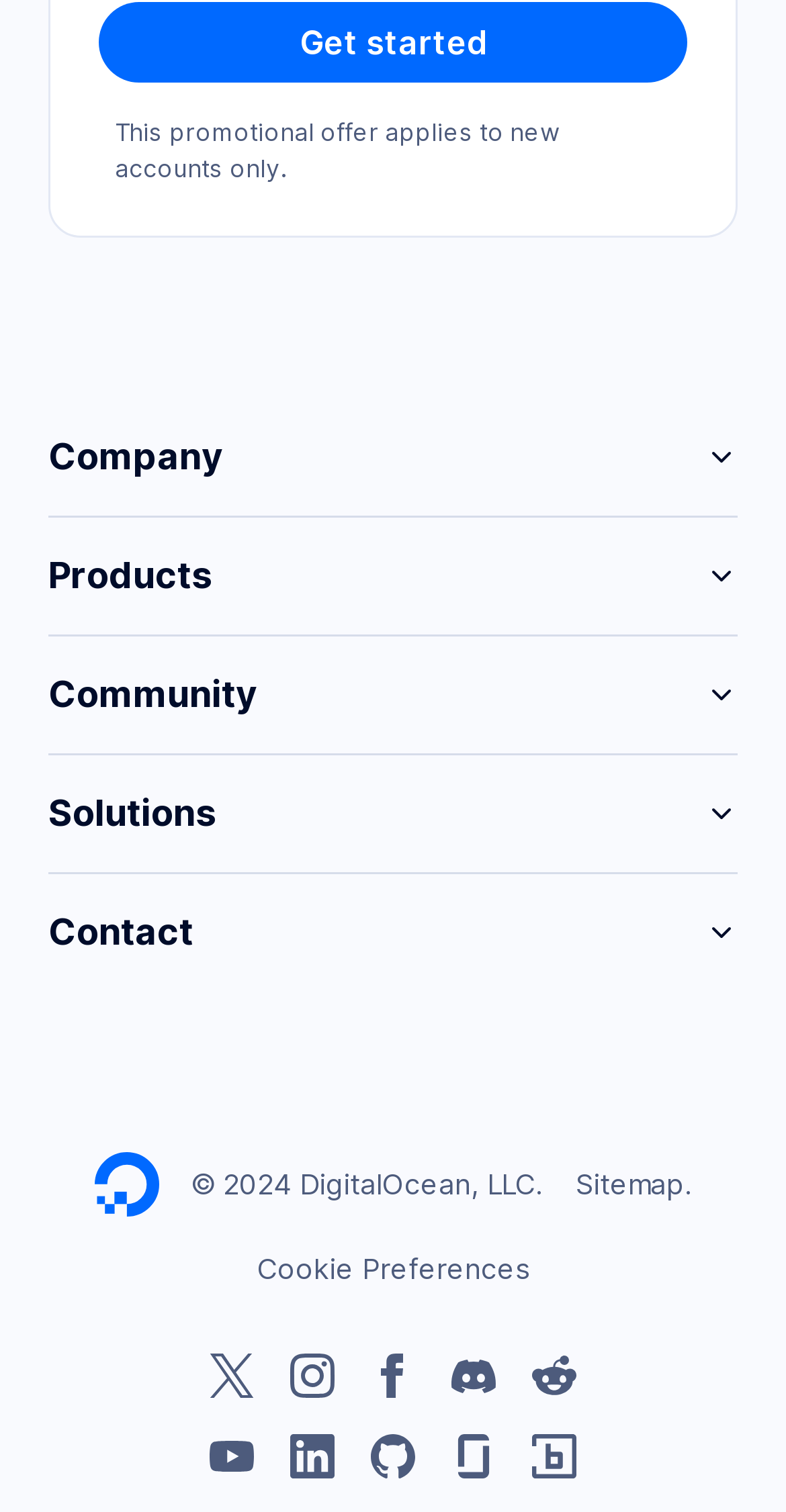Identify the bounding box coordinates of the clickable region required to complete the instruction: "Open Cookie Preferences Modal". The coordinates should be given as four float numbers within the range of 0 and 1, i.e., [left, top, right, bottom].

[0.327, 0.826, 0.673, 0.852]